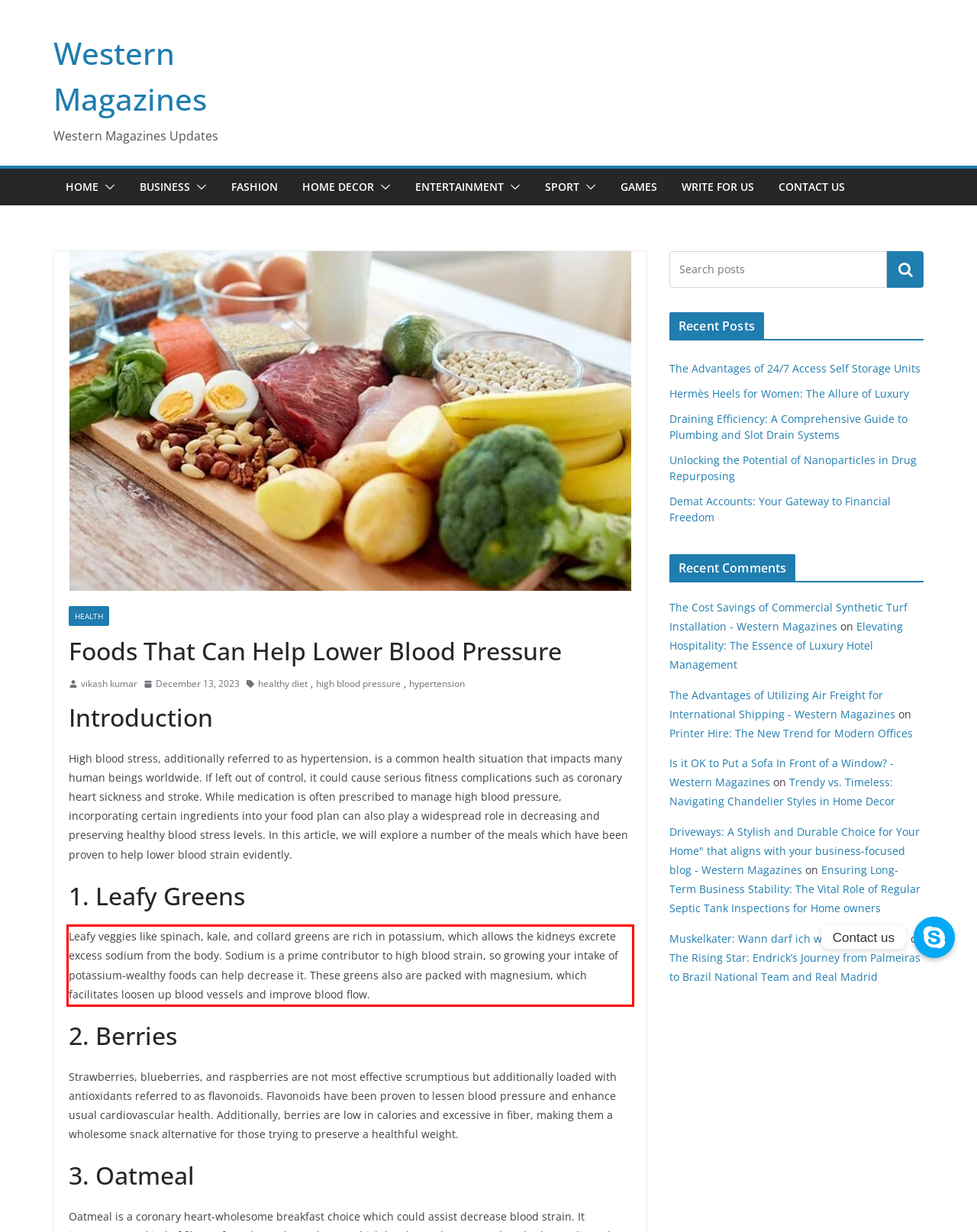Please take the screenshot of the webpage, find the red bounding box, and generate the text content that is within this red bounding box.

Leafy veggies like spinach, kale, and collard greens are rich in potassium, which allows the kidneys excrete excess sodium from the body. Sodium is a prime contributor to high blood strain, so growing your intake of potassium-wealthy foods can help decrease it. These greens also are packed with magnesium, which facilitates loosen up blood vessels and improve blood flow.